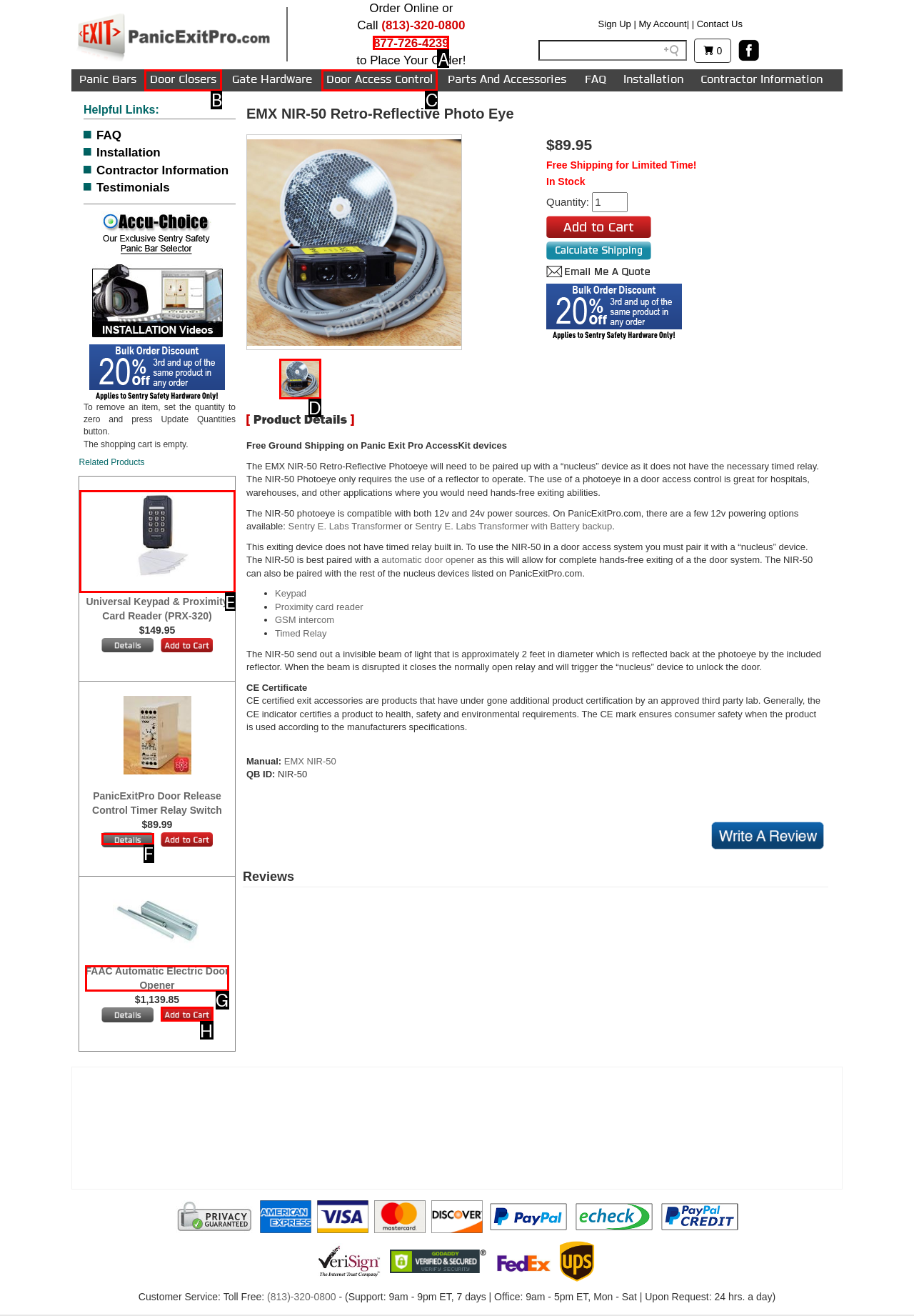Based on the given description: hr consulting firms, determine which HTML element is the best match. Respond with the letter of the chosen option.

None